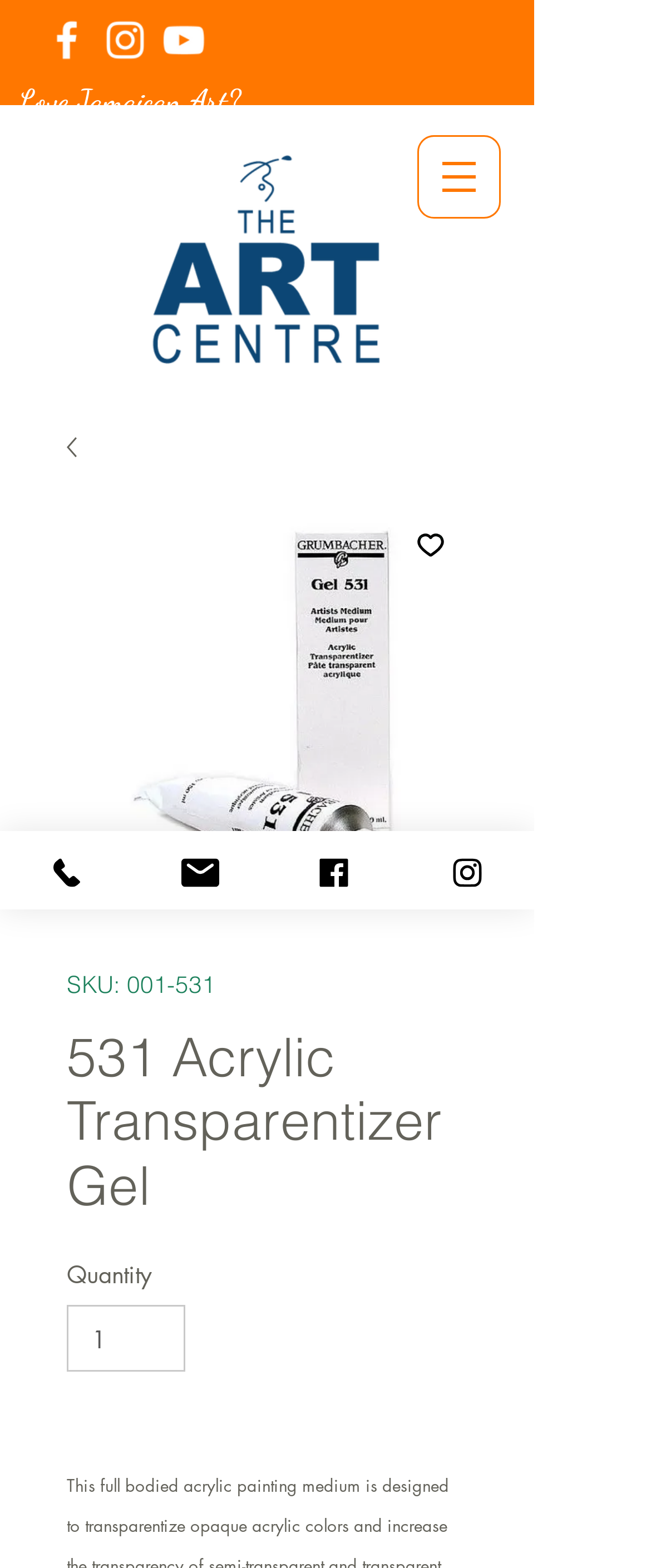Write an extensive caption that covers every aspect of the webpage.

This webpage is about a product called "531 Acrylic Transparentizer Gel" from artcentreja. At the top, there is a navigation menu labeled "Site" with a button that has a popup menu. Below the navigation menu, there is a social bar with three links to social media platforms.

On the left side of the page, there is a heading that reads "Love Jamaican Art?" with a link below it. On the right side, there is a large image of the product, "531 Acrylic Transparentizer Gel", with a link to add it to a wishlist and a button to add it to the wishlist. Below the image, there is a heading with the product name, followed by a static text displaying the product's SKU.

Further down, there is a section with a quantity selector, allowing users to choose the quantity of the product they want to purchase. On the bottom left, there are three links to contact the website owner, labeled "Phone", "Email", and "Facebook", each with an accompanying image. On the bottom right, there is a link to the website's Instagram page, also with an image.